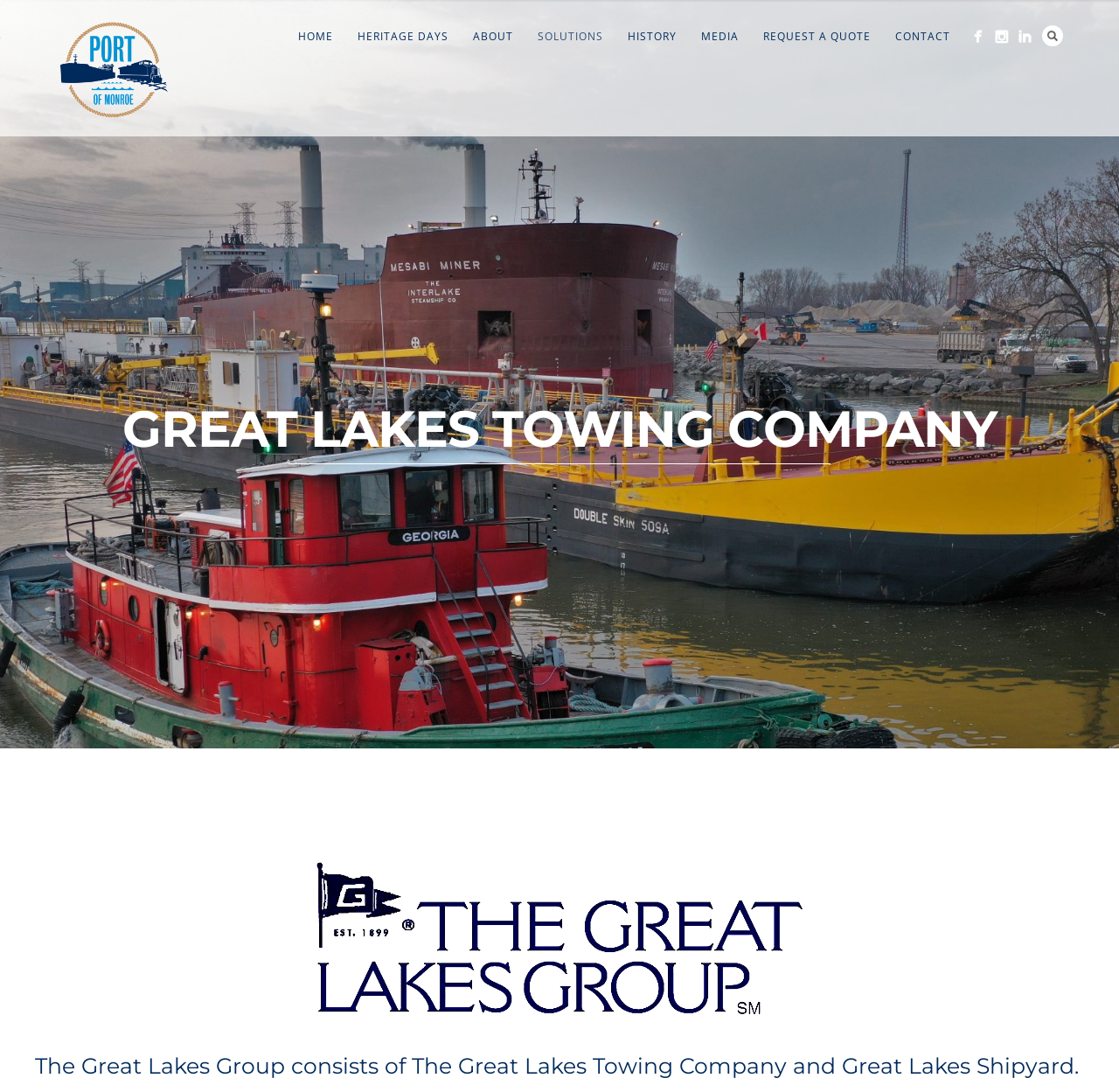What is the name of the port associated with the company?
Ensure your answer is thorough and detailed.

I looked at the image and link elements on the webpage, and they both mention 'Port of Monroe', which is the name of the port associated with the company.